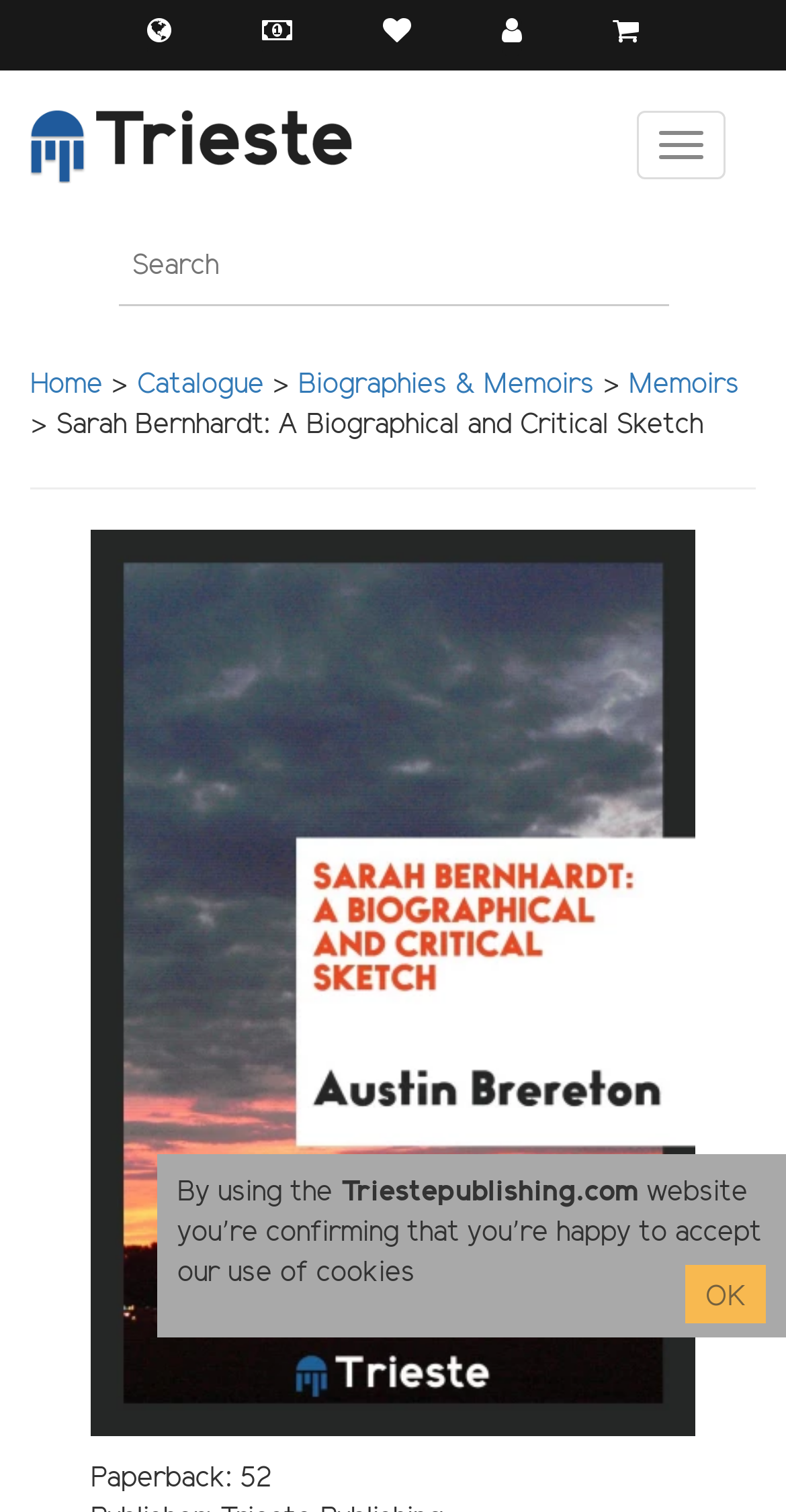Create a detailed narrative of the webpage’s visual and textual elements.

This webpage appears to be a product page for a book titled "Sarah Bernhardt: A Biographical and Critical Sketch" by Austin Brereton. At the top, there are four buttons with dropdown menus, spaced evenly apart, and a link in between the second and third buttons. Below these buttons, there is a large image of the book's cover, taking up most of the width of the page.

Above the book cover image, there is a navigation bar with links to "Home", "Catalogue", "Biographies & Memoirs", and "Memoirs". The title of the book is displayed prominently above the navigation bar. A horizontal separator line divides the navigation bar from the book cover image.

To the left of the book cover image, there is a search box with a label "Search". Below the search box, there is a small image of the publisher's logo, "Trieste Publishing". At the bottom of the page, there is a notice about the use of cookies on the website, with a button to accept the terms.

On the right side of the page, there is a section displaying the book's details, including the format "Paperback: 52". The page also has a call-to-action button at the top right corner, which expands a navigation menu when clicked.